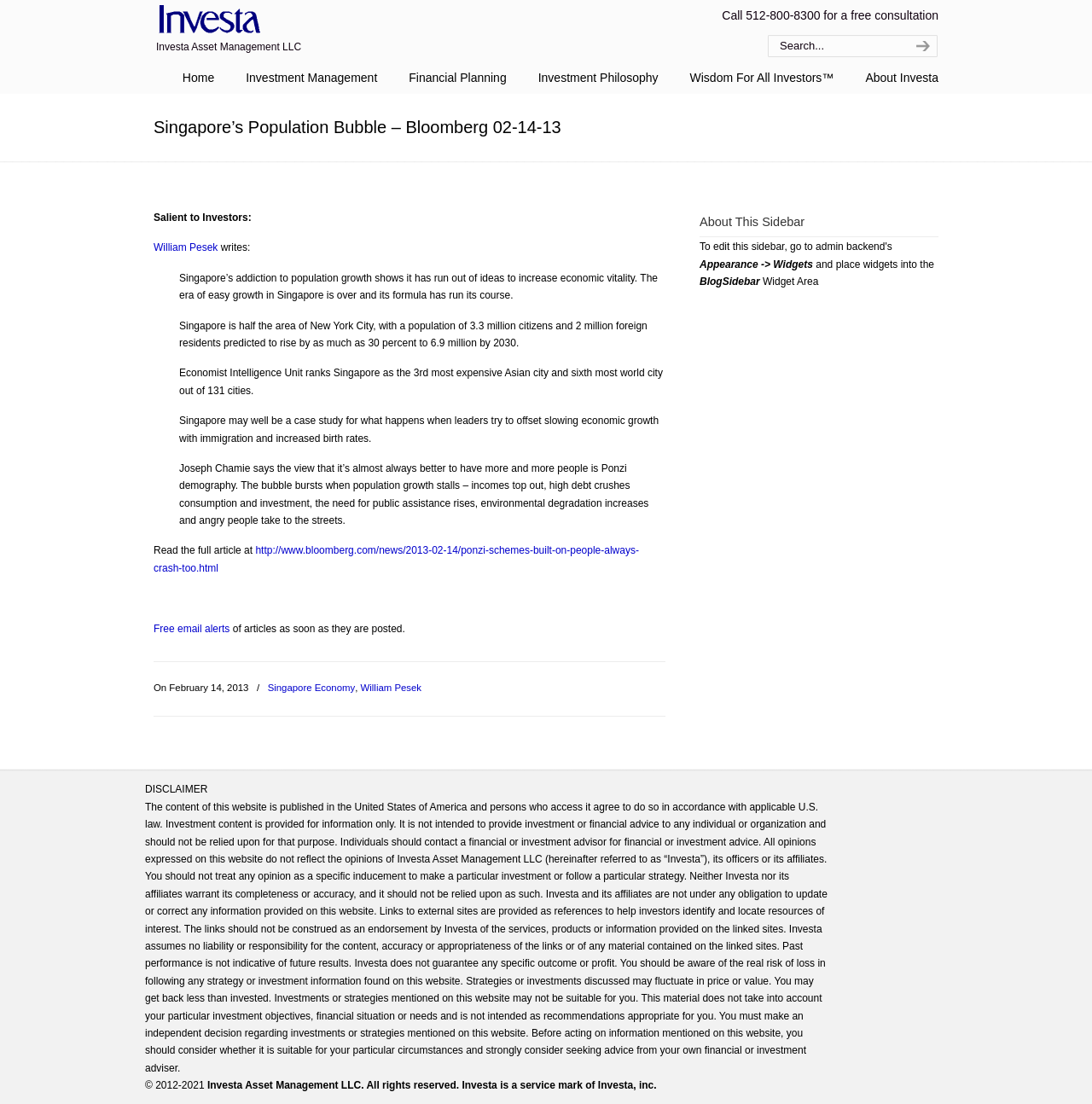What is the title of the article?
Answer the question with a single word or phrase by looking at the picture.

Singapore’s Population Bubble – Bloomberg 02-14-13